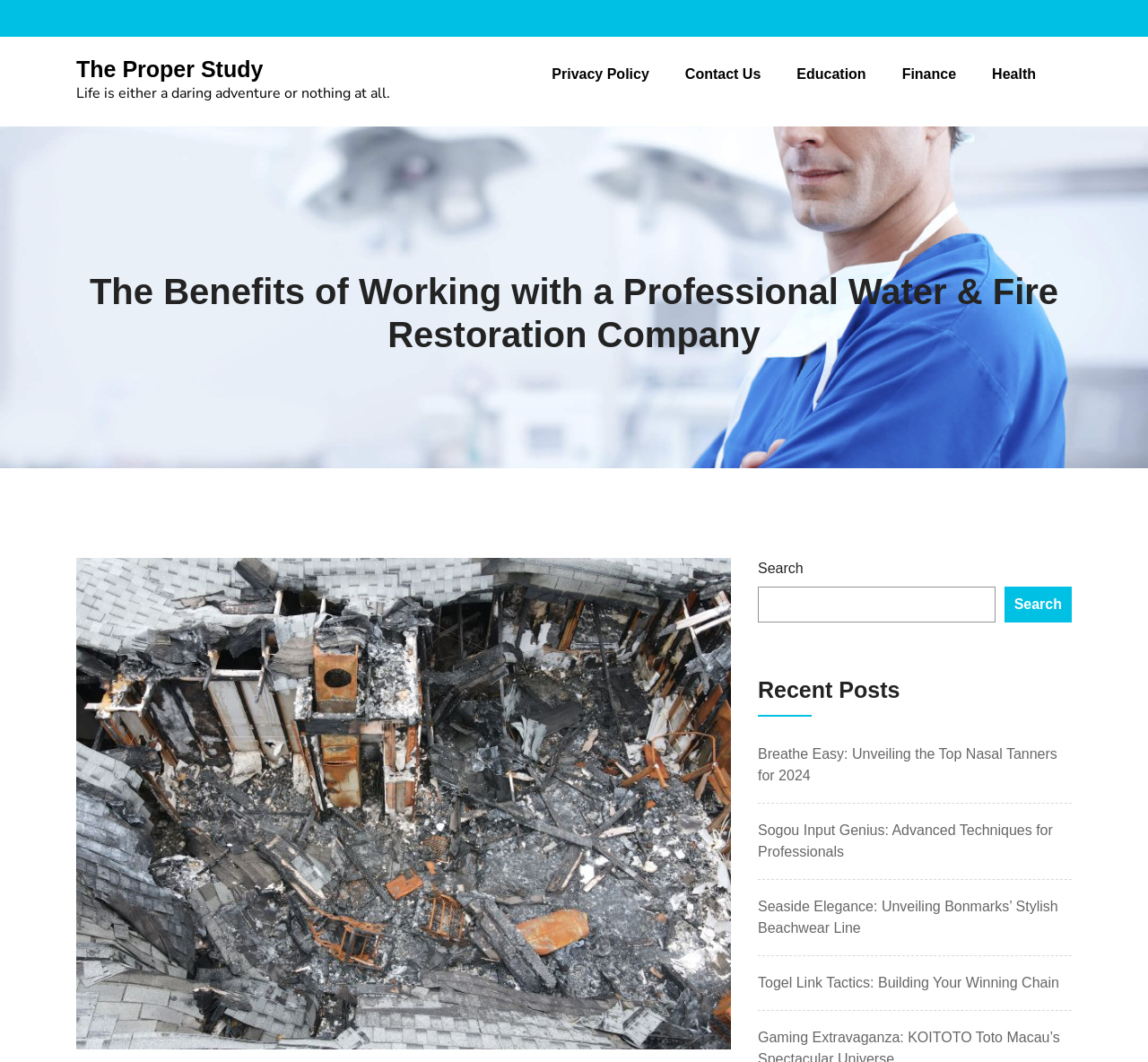Find the bounding box coordinates for the area you need to click to carry out the instruction: "read recent post Breathe Easy: Unveiling the Top Nasal Tanners for 2024". The coordinates should be four float numbers between 0 and 1, indicated as [left, top, right, bottom].

[0.66, 0.703, 0.921, 0.737]